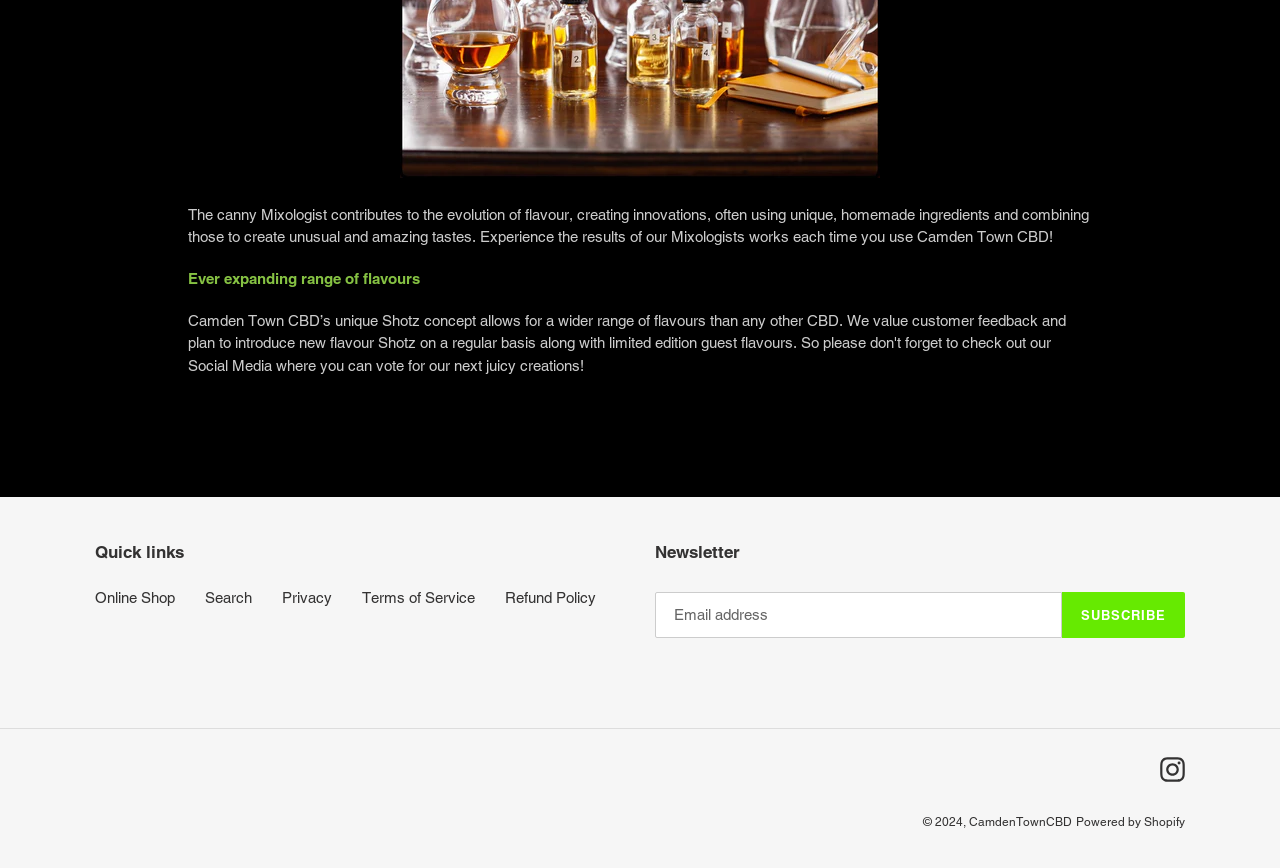Please mark the clickable region by giving the bounding box coordinates needed to complete this instruction: "Follow on Instagram".

[0.906, 0.872, 0.926, 0.901]